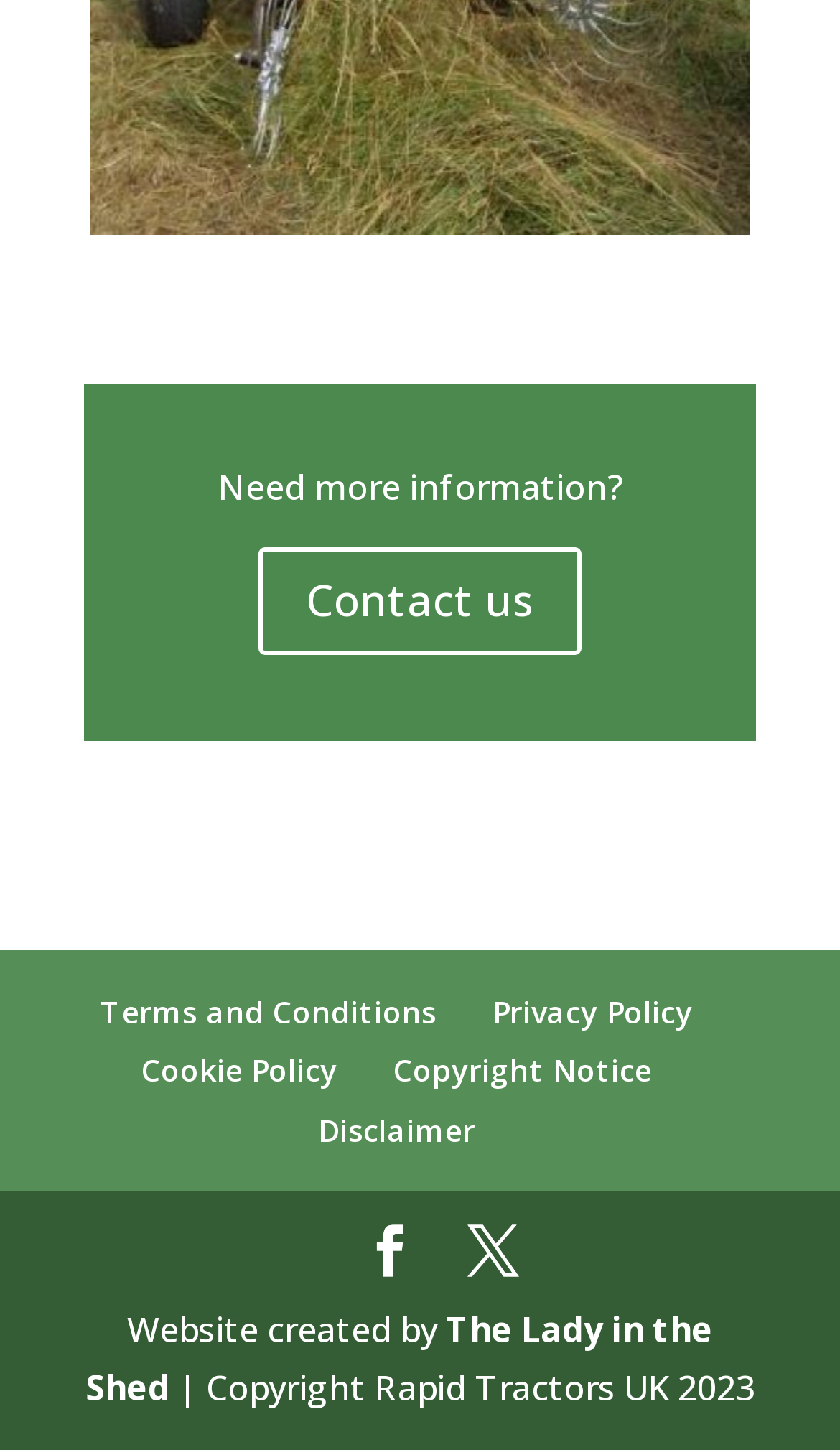Please find the bounding box for the following UI element description. Provide the coordinates in (top-left x, top-left y, bottom-right x, bottom-right y) format, with values between 0 and 1: Around the DMV

None